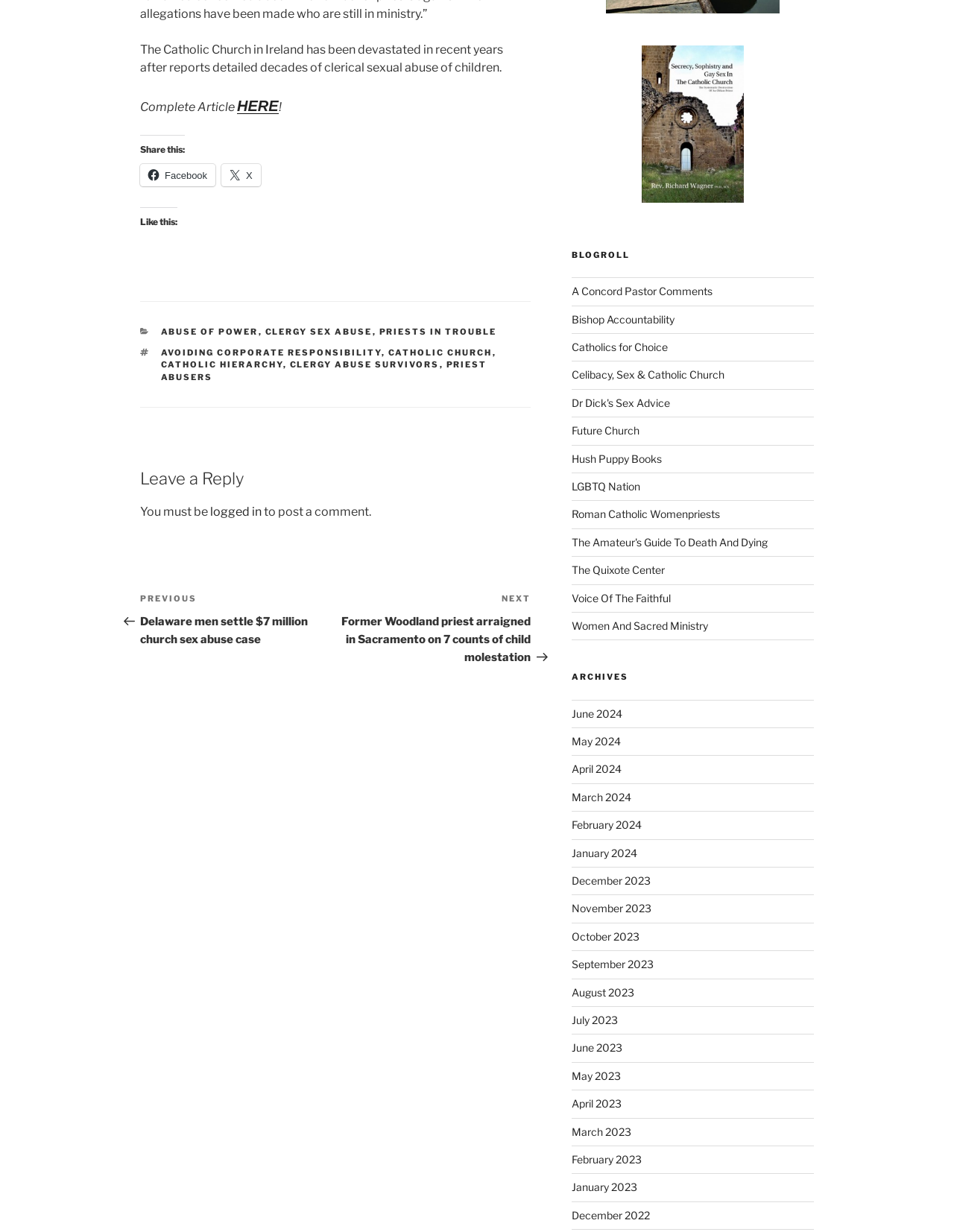Please determine the bounding box coordinates of the element to click in order to execute the following instruction: "Go to the previous post". The coordinates should be four float numbers between 0 and 1, specified as [left, top, right, bottom].

[0.147, 0.481, 0.352, 0.525]